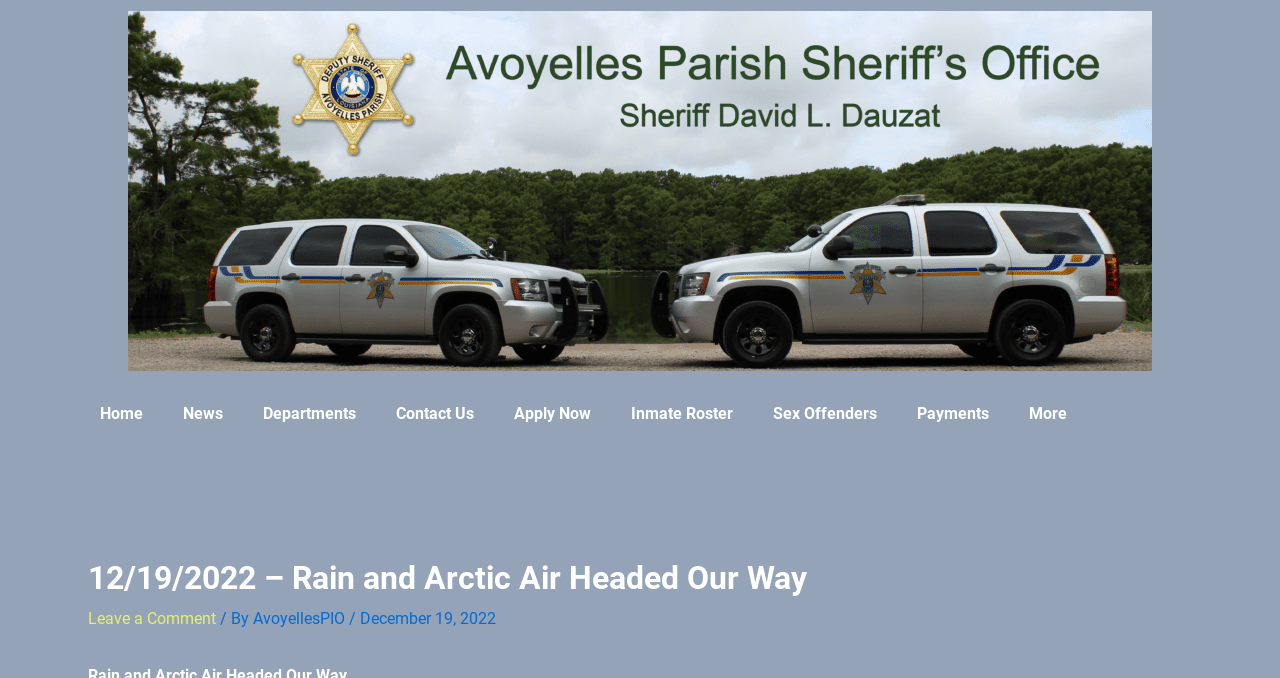Determine the webpage's heading and output its text content.

12/19/2022 – Rain and Arctic Air Headed Our Way